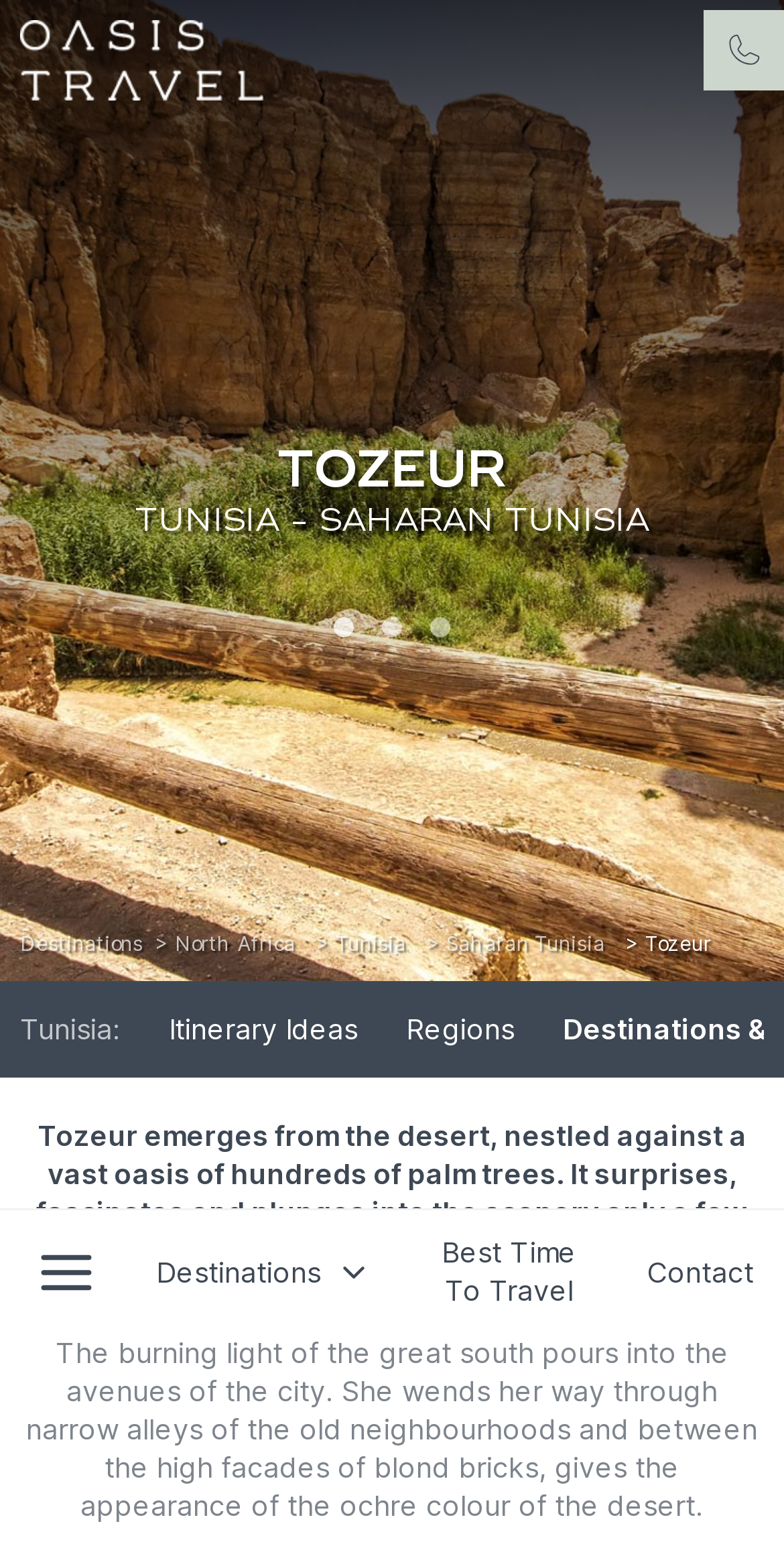Locate the bounding box coordinates of the element that should be clicked to fulfill the instruction: "Open the menu".

[0.026, 0.798, 0.146, 0.851]